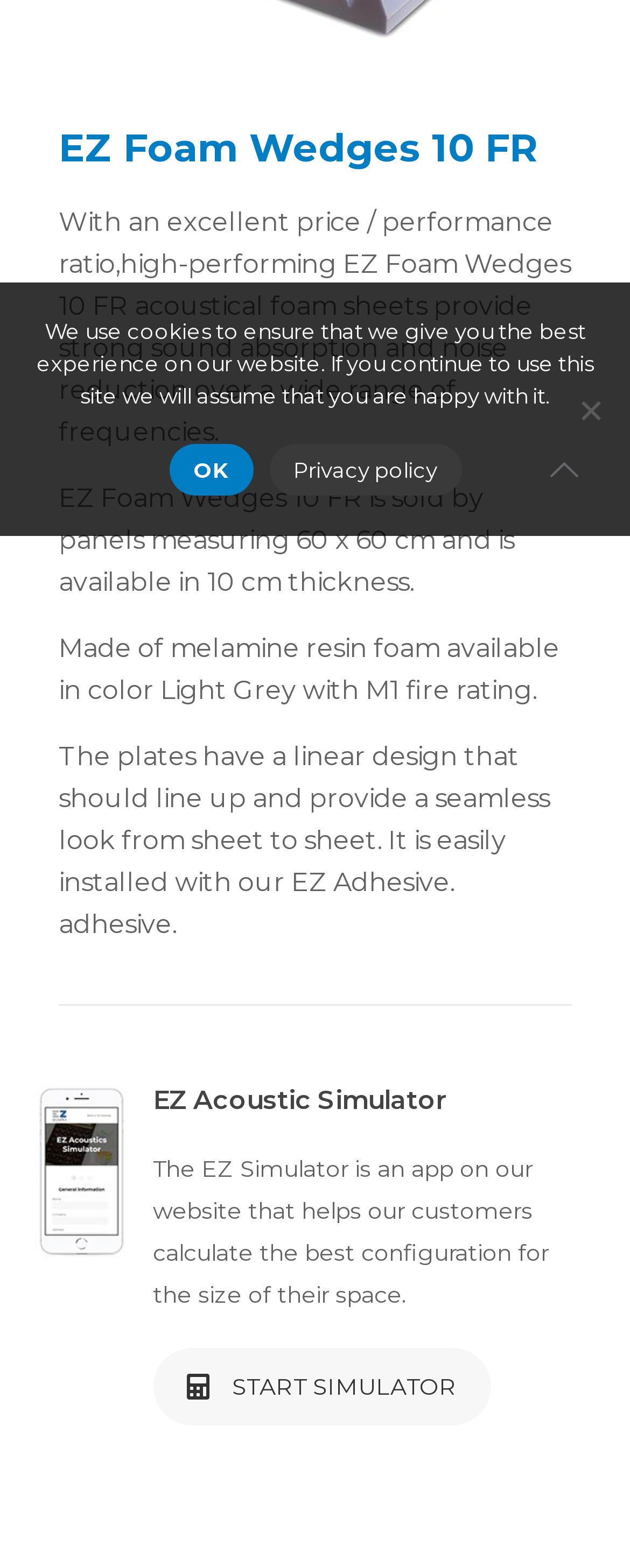From the webpage screenshot, predict the bounding box of the UI element that matches this description: "title="simulador_mini"".

[0.054, 0.692, 0.204, 0.802]